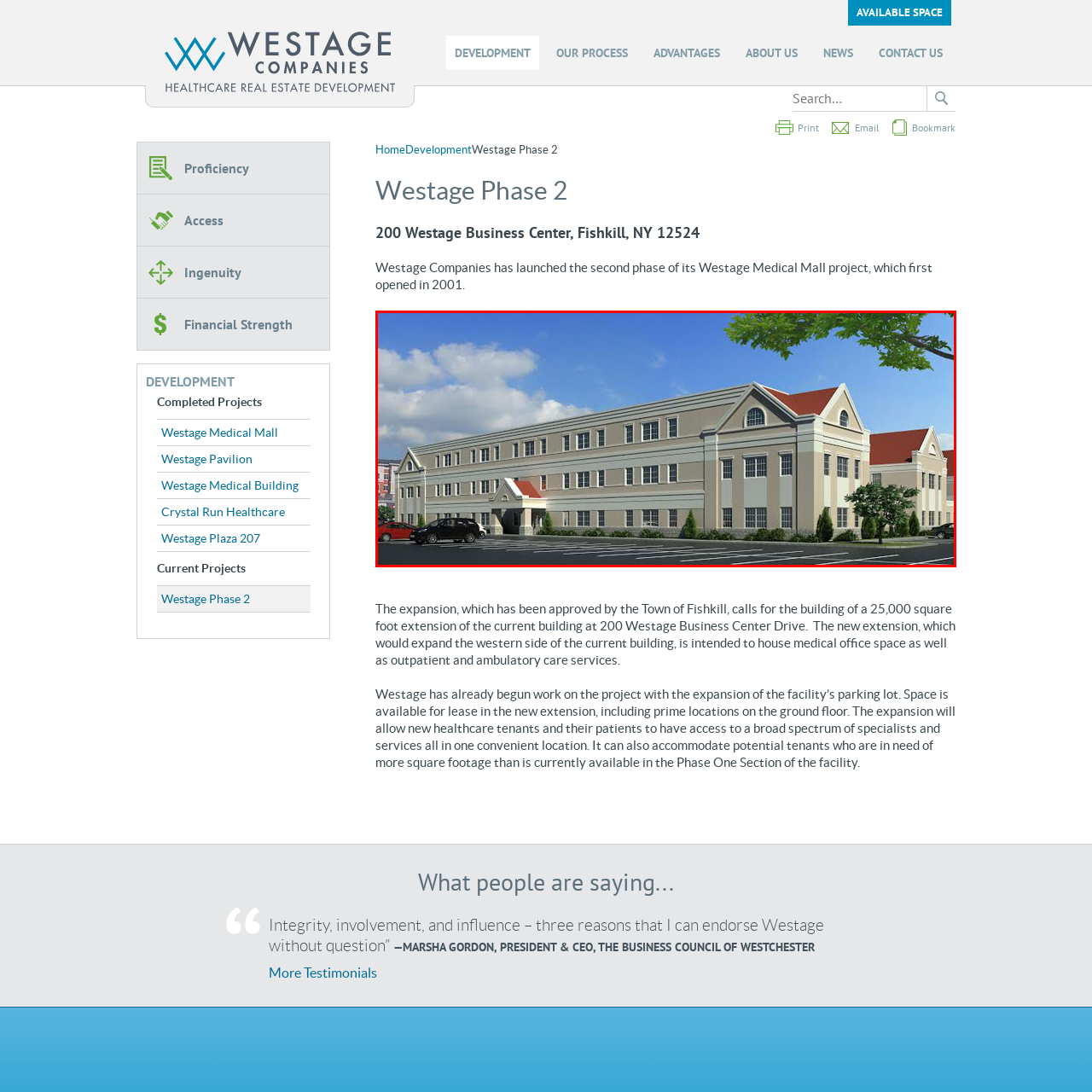What is the primary purpose of the Westage Phase 2 project?
View the image encased in the red bounding box and respond with a detailed answer informed by the visual information.

According to the caption, the Westage Phase 2 project aims to provide additional medical office space to accommodate healthcare services, which suggests that the primary purpose of the project is to expand the existing medical infrastructure.